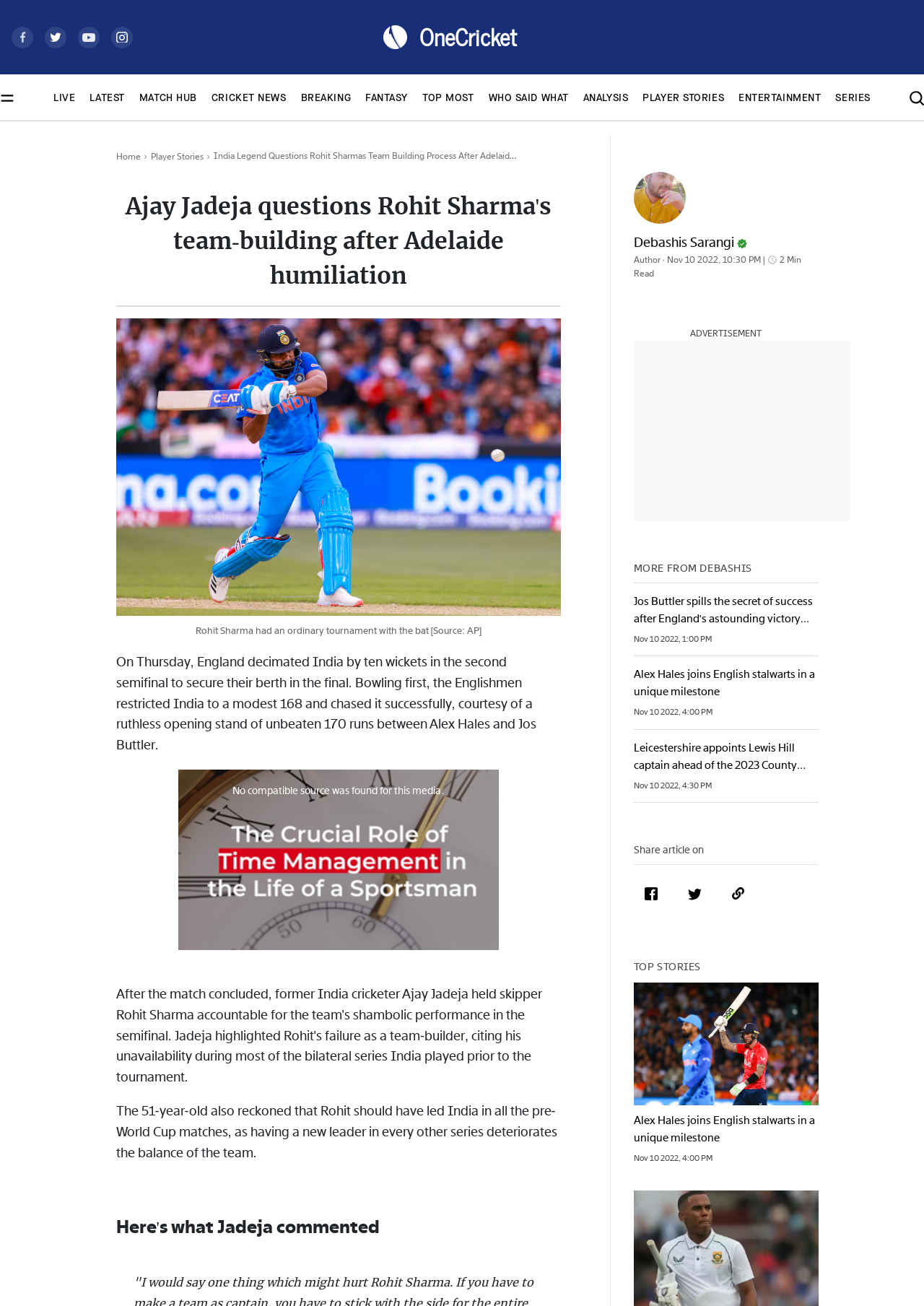Construct a comprehensive caption that outlines the webpage's structure and content.

This webpage is about cricket news, specifically an article discussing Ajay Jadeja's comments on Rohit Sharma's team-building process after India's defeat in the second semifinal. 

At the top of the page, there are four social media links (Facebook, Twitter, YouTube, and Instagram) and a logo of OneCricket. Below these, there are several navigation links, including LIVE, LATEST, MATCH HUB, CRICKET NEWS, BREAKING, FANTASY, TOP MOST, WHO SAID WHAT, ANALYSIS, PLAYER STORIES, and ENTERTAINMENT. 

The main article is divided into sections. The first section has a heading "Ajay Jadeja questions Rohit Sharma's team-building after Adelaide humiliation" and an image related to the article. Below the heading, there is a paragraph of text describing India's defeat in the second semifinal. 

The next section has a heading "Here's what Jadeja commented" and quotes Ajay Jadeja's comments on Rohit Sharma's team-building process. 

On the right side of the article, there is a section with the author's name, Debashis Sarangi, and a timestamp. Below this, there are several links to other articles, including "Jos Buttler spills the secret of success after England's astounding victory against India" and "Alex Hales joins English stalwarts in a unique milestone". 

At the bottom of the page, there are buttons to share the article on social media platforms, including Facebook, Twitter, and a share link button. There is also a section titled "TOP STORIES" with links to other articles.